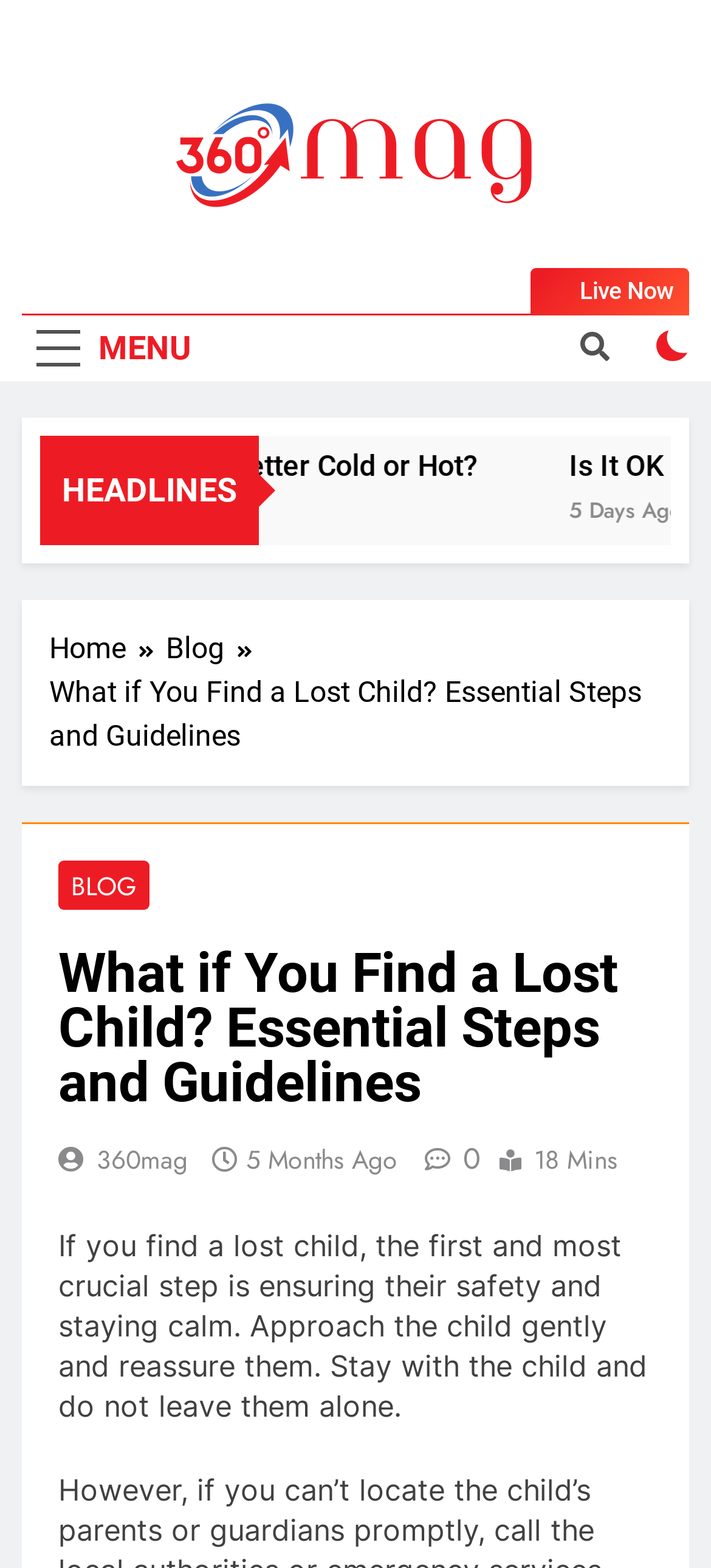Determine the bounding box coordinates of the UI element described by: "5 days ago5 days ago".

[0.457, 0.313, 0.616, 0.335]